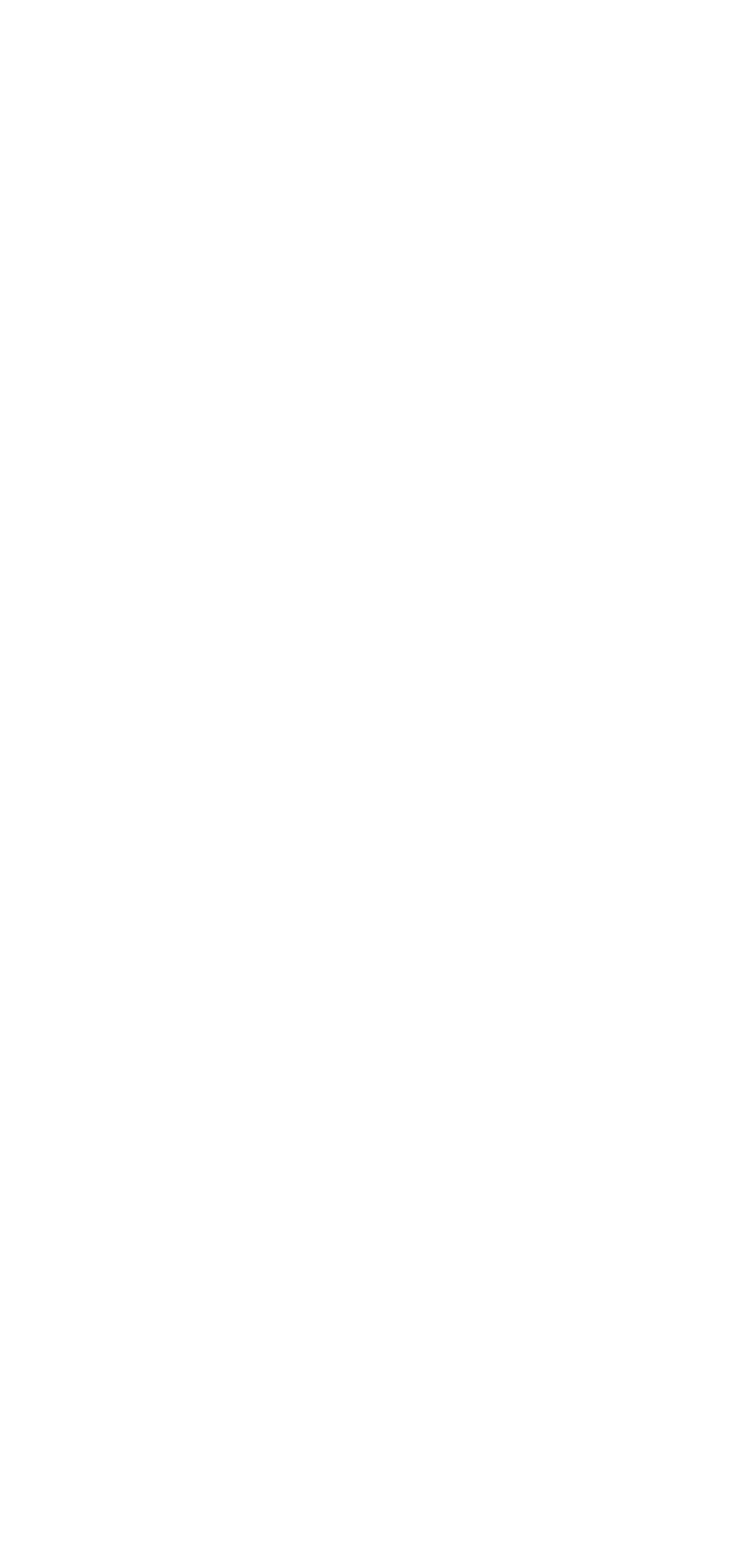Calculate the bounding box coordinates for the UI element based on the following description: "parent_node: Search for... aria-label="Search"". Ensure the coordinates are four float numbers between 0 and 1, i.e., [left, top, right, bottom].

[0.846, 0.568, 0.962, 0.619]